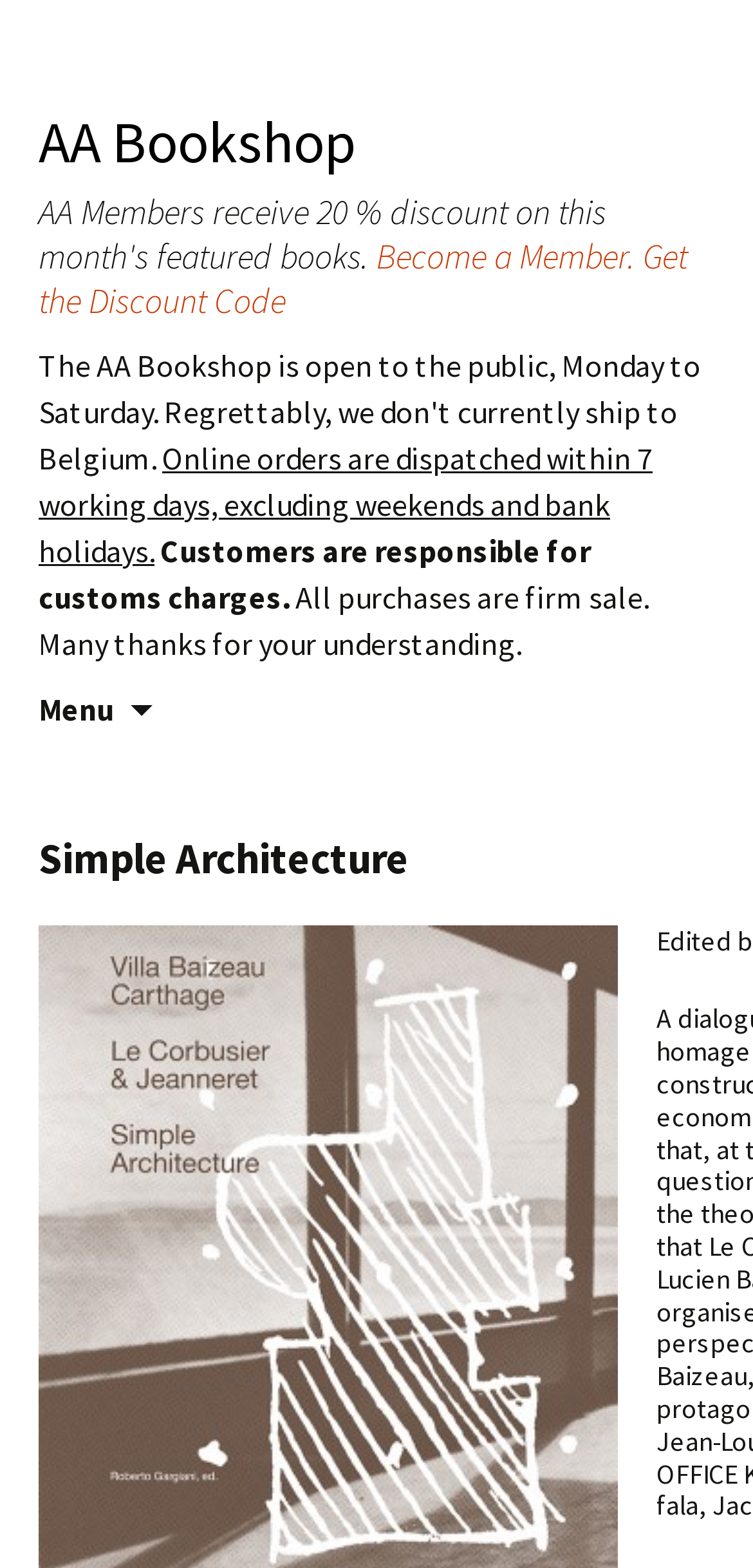Please give a succinct answer to the question in one word or phrase:
What is the name of the bookshop?

AA Bookshop